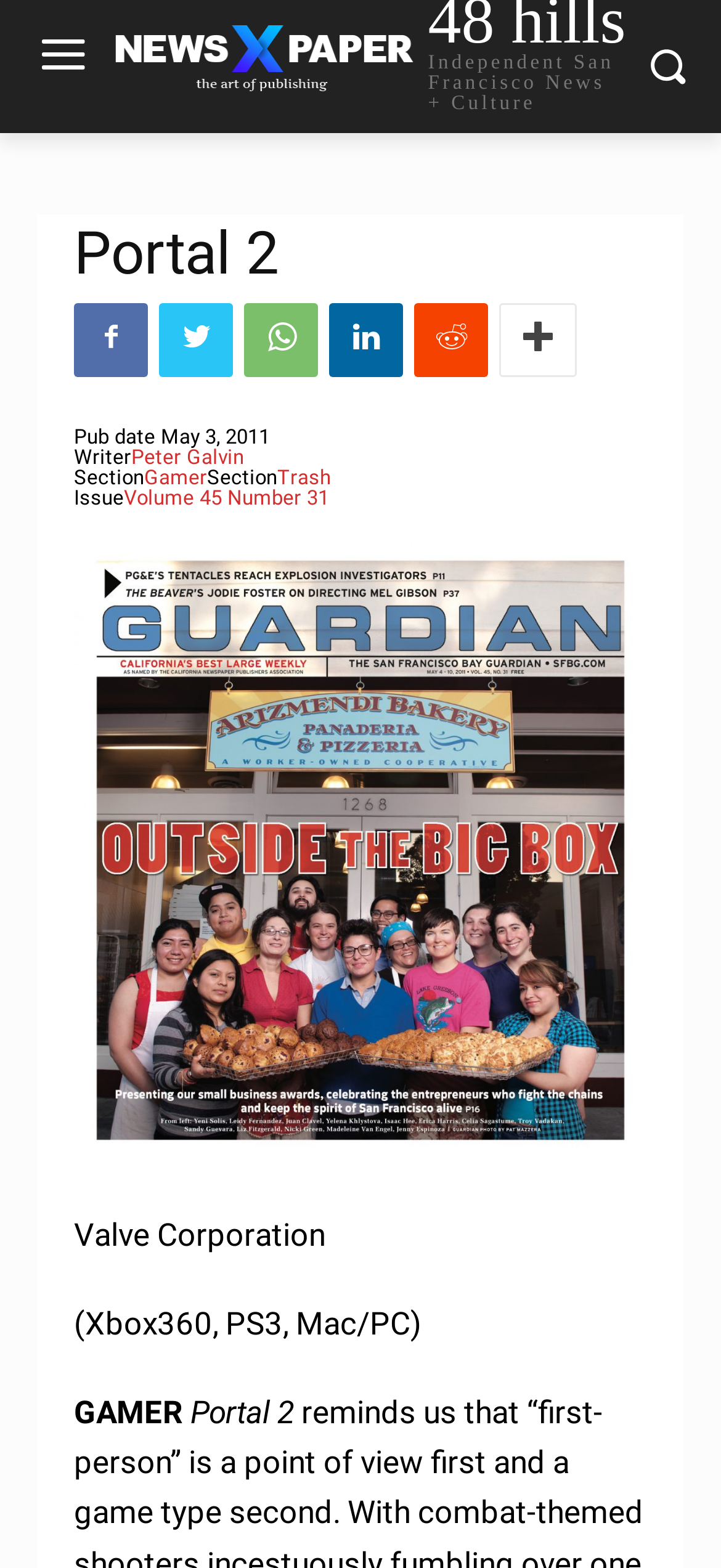Find the bounding box coordinates of the area to click in order to follow the instruction: "Check the game details for Xbox360, PS3, Mac/PC".

[0.103, 0.832, 0.585, 0.856]